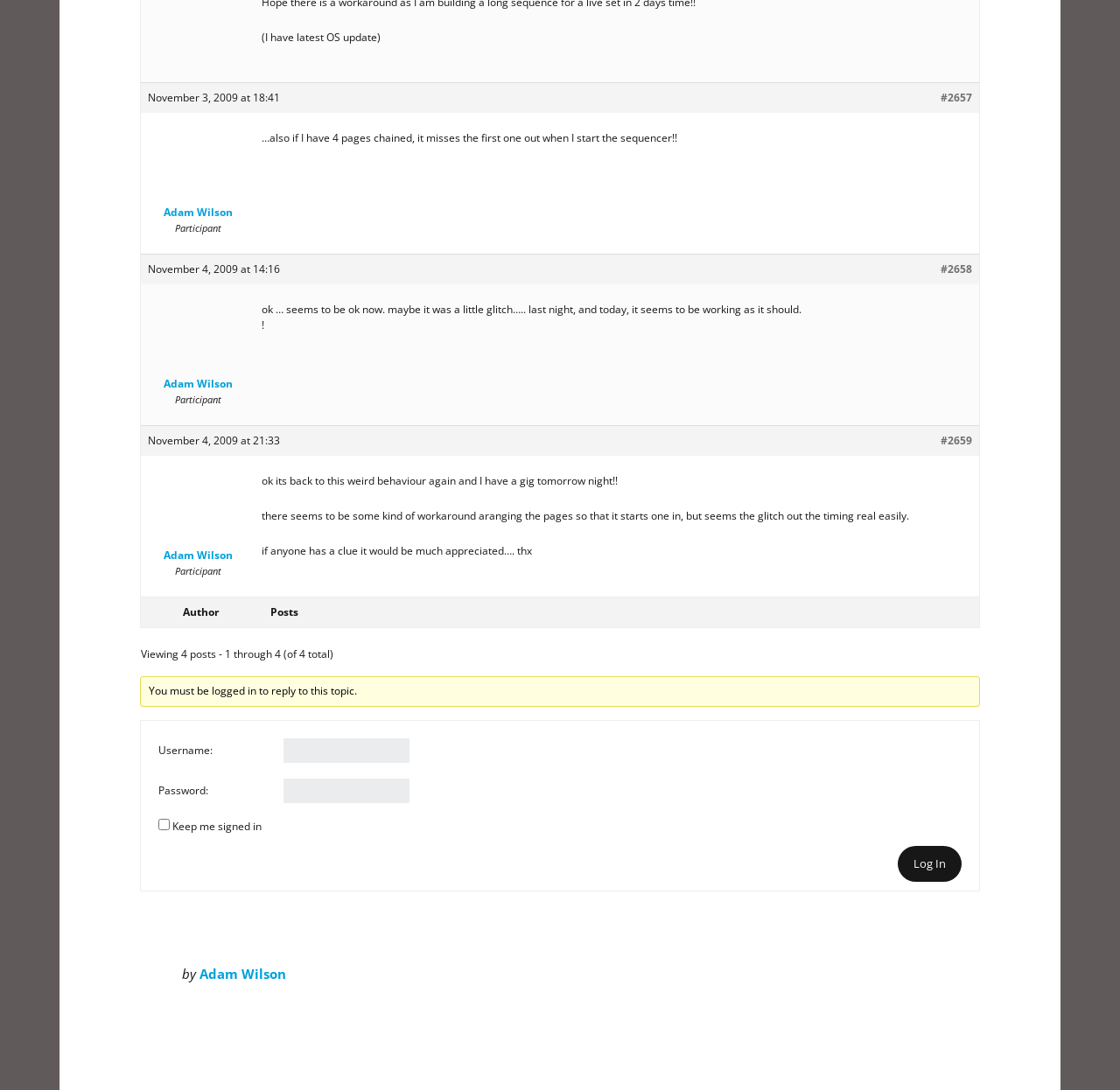Using the element description parent_node: Username: name="log", predict the bounding box coordinates for the UI element. Provide the coordinates in (top-left x, top-left y, bottom-right x, bottom-right y) format with values ranging from 0 to 1.

[0.253, 0.677, 0.366, 0.7]